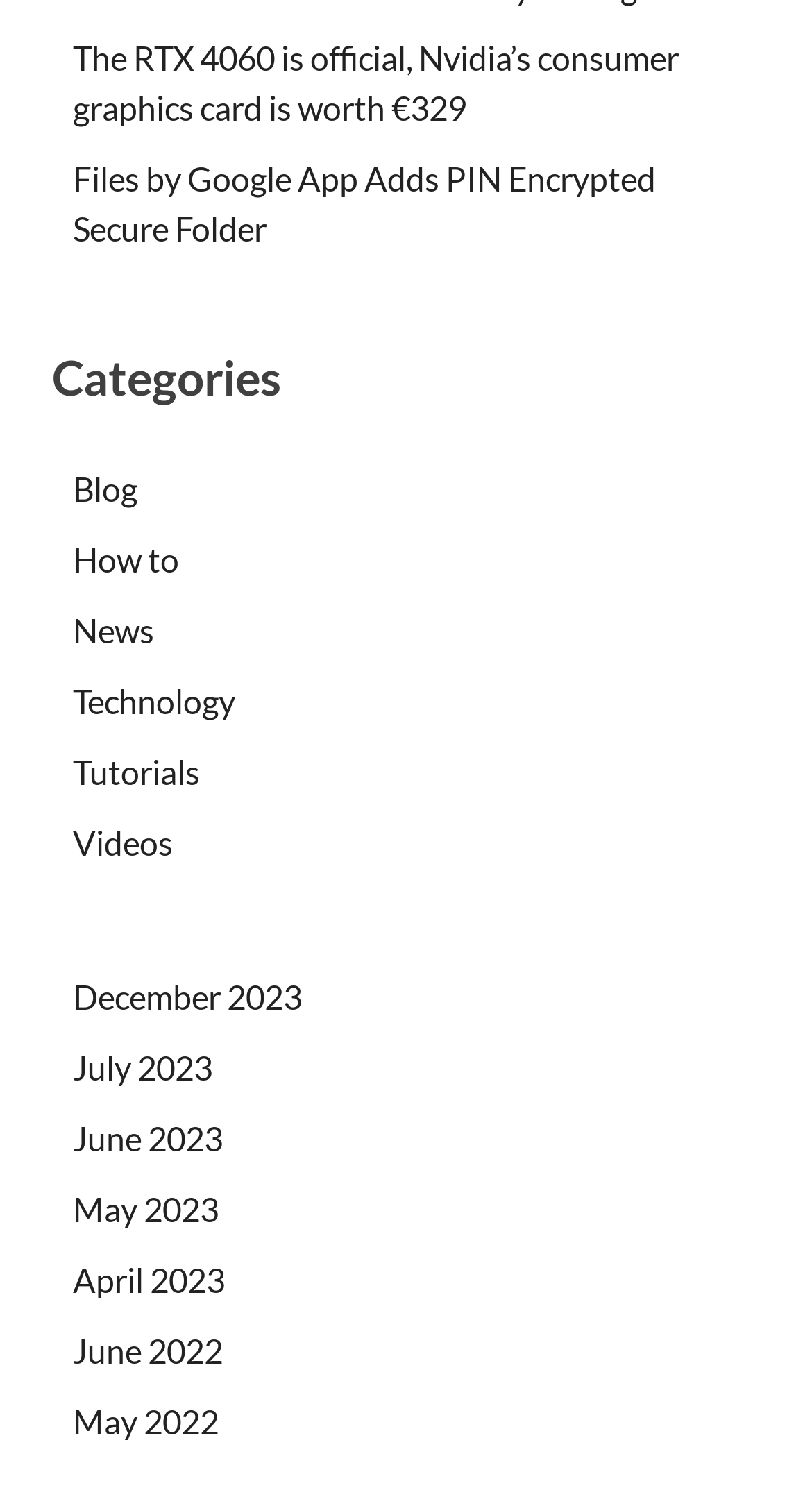What is the latest news about Nvidia’s consumer graphics card?
From the screenshot, supply a one-word or short-phrase answer.

€329